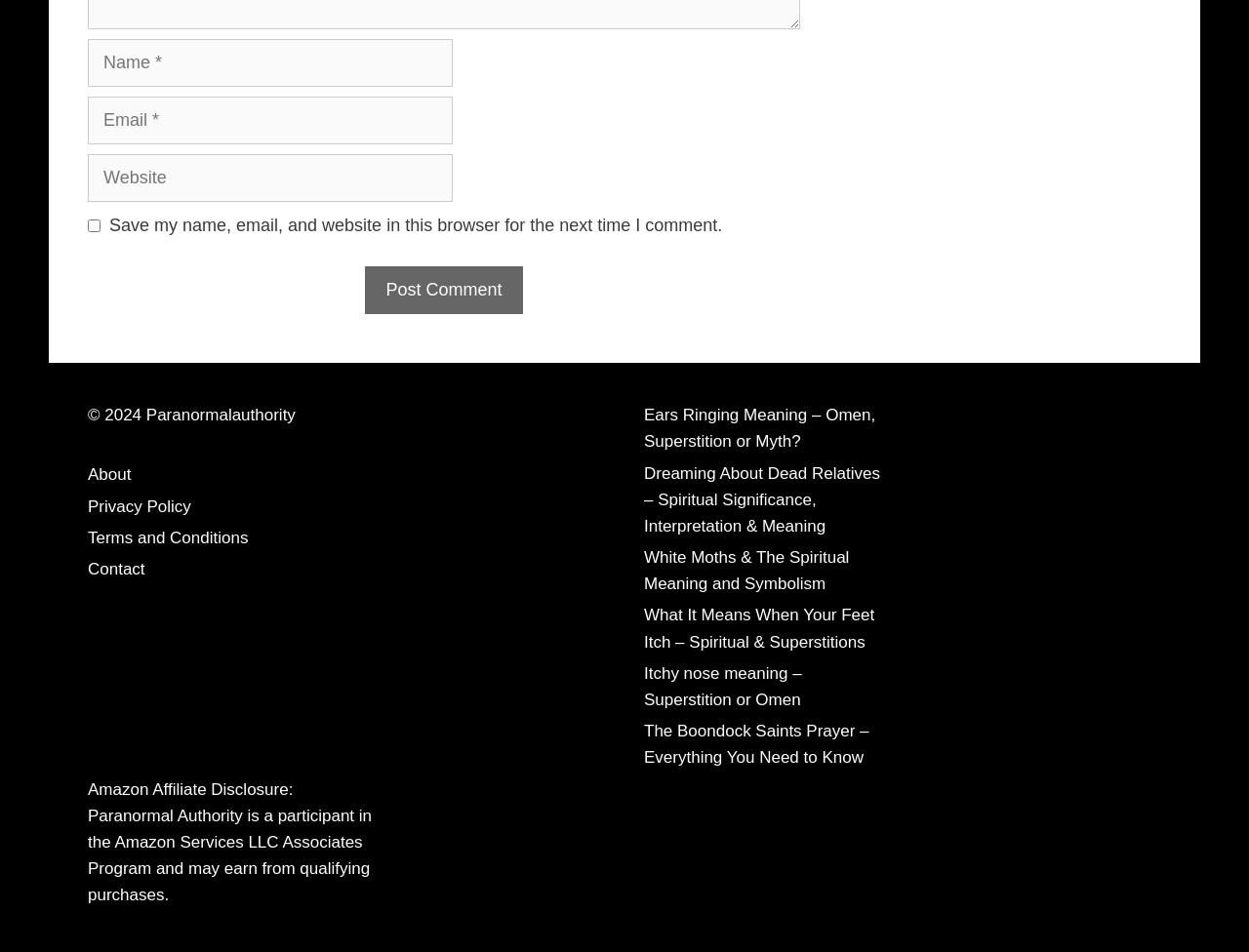What is the purpose of the checkbox?
Refer to the image and respond with a one-word or short-phrase answer.

Save comment info